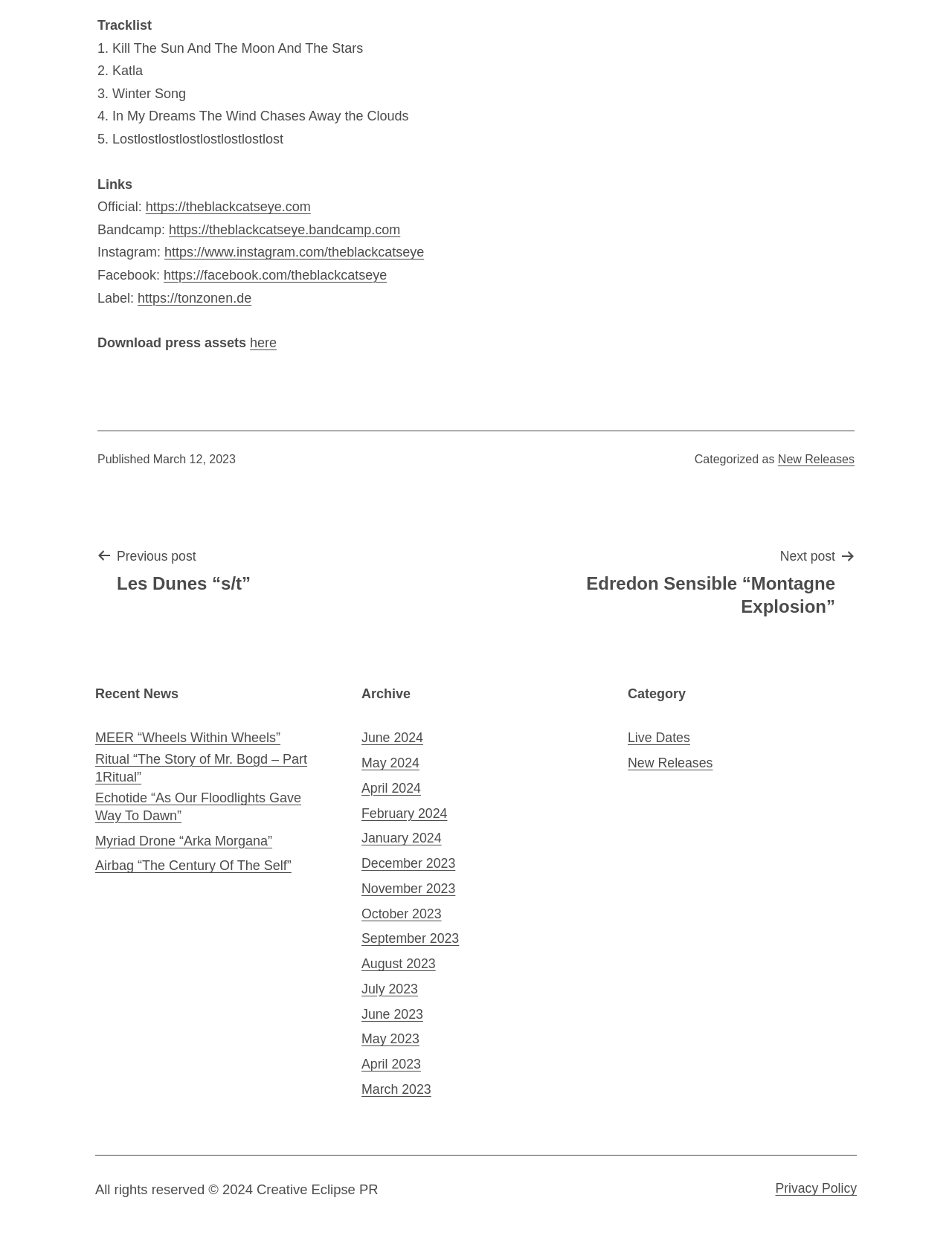Could you indicate the bounding box coordinates of the region to click in order to complete this instruction: "Download press assets".

[0.263, 0.269, 0.291, 0.281]